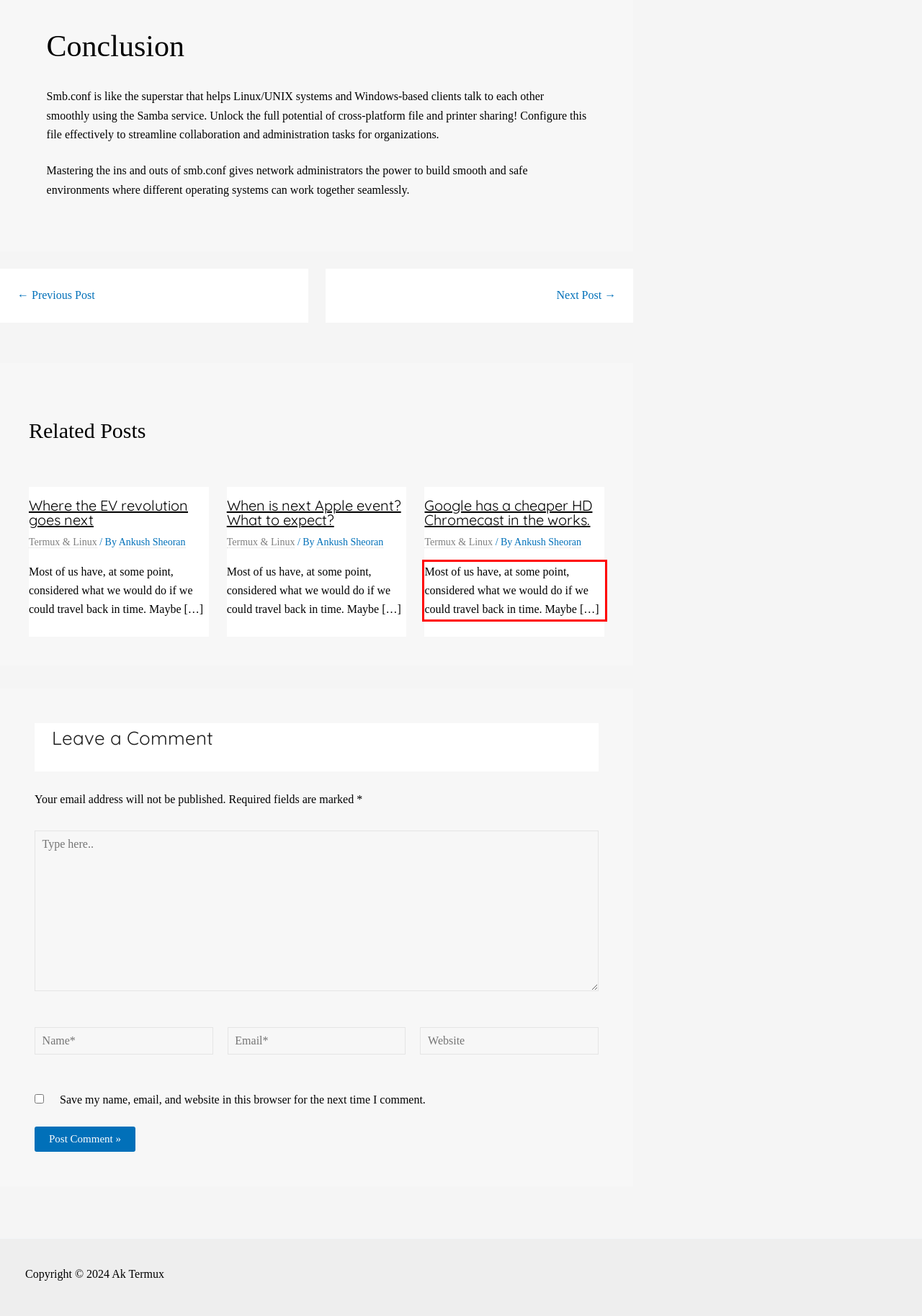Examine the webpage screenshot and use OCR to recognize and output the text within the red bounding box.

Most of us have, at some point, considered what we would do if we could travel back in time. Maybe […]